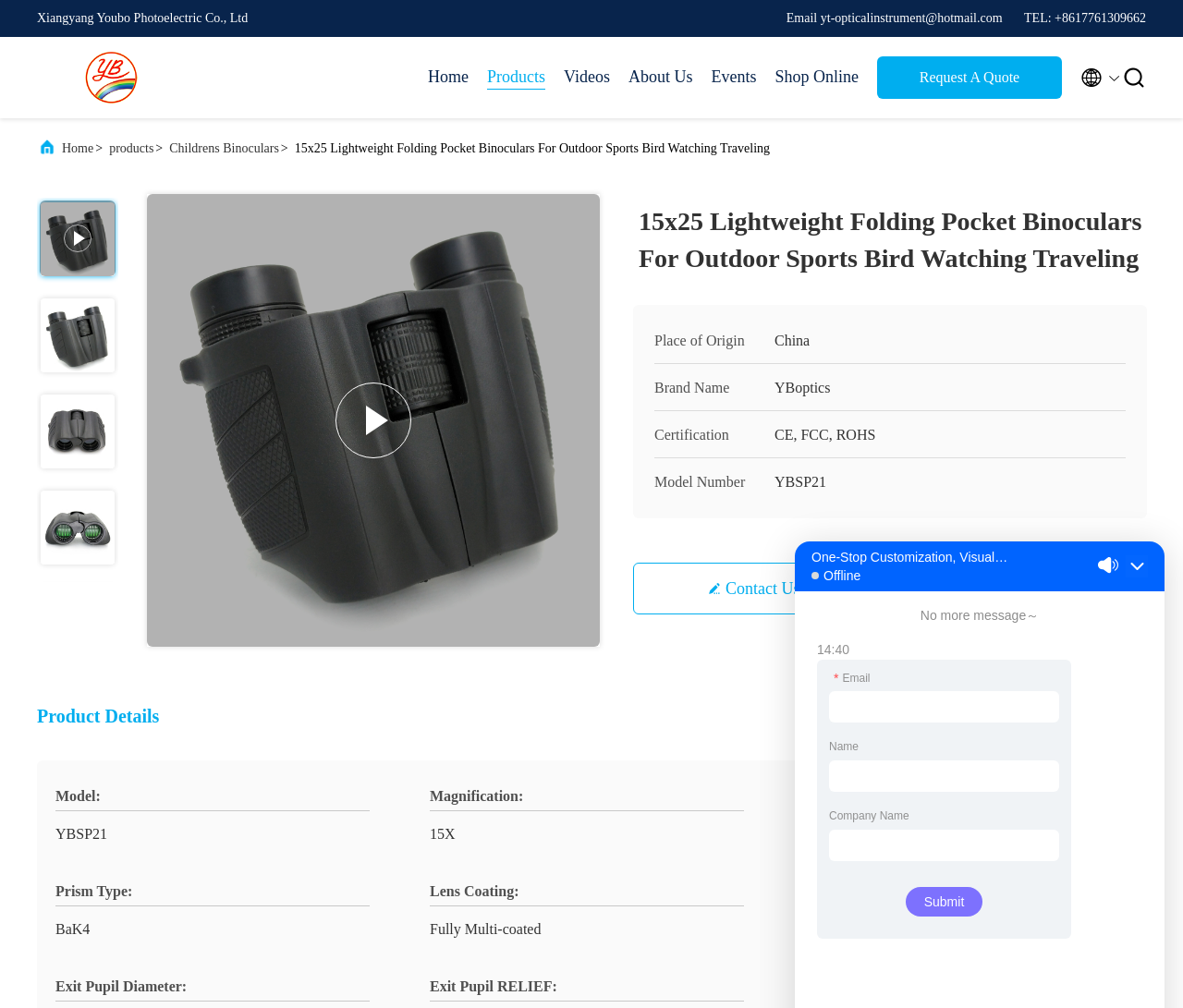What is the magnification of the binoculars?
We need a detailed and exhaustive answer to the question. Please elaborate.

I found the magnification of the binoculars by looking at the static text element on the webpage, which says 'Magnification: 15X'.